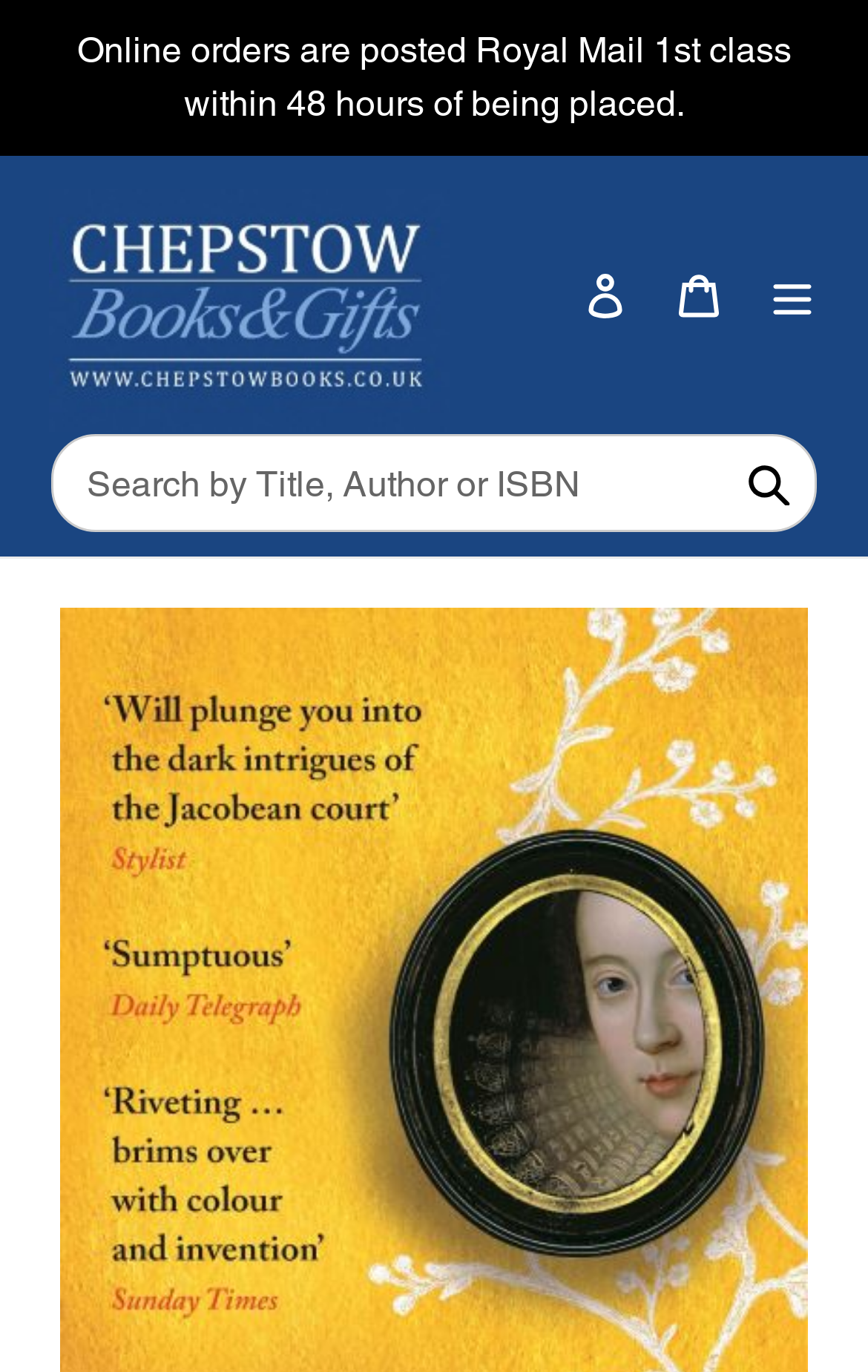Identify the bounding box of the UI element that matches this description: "Log in".

[0.644, 0.18, 0.751, 0.249]